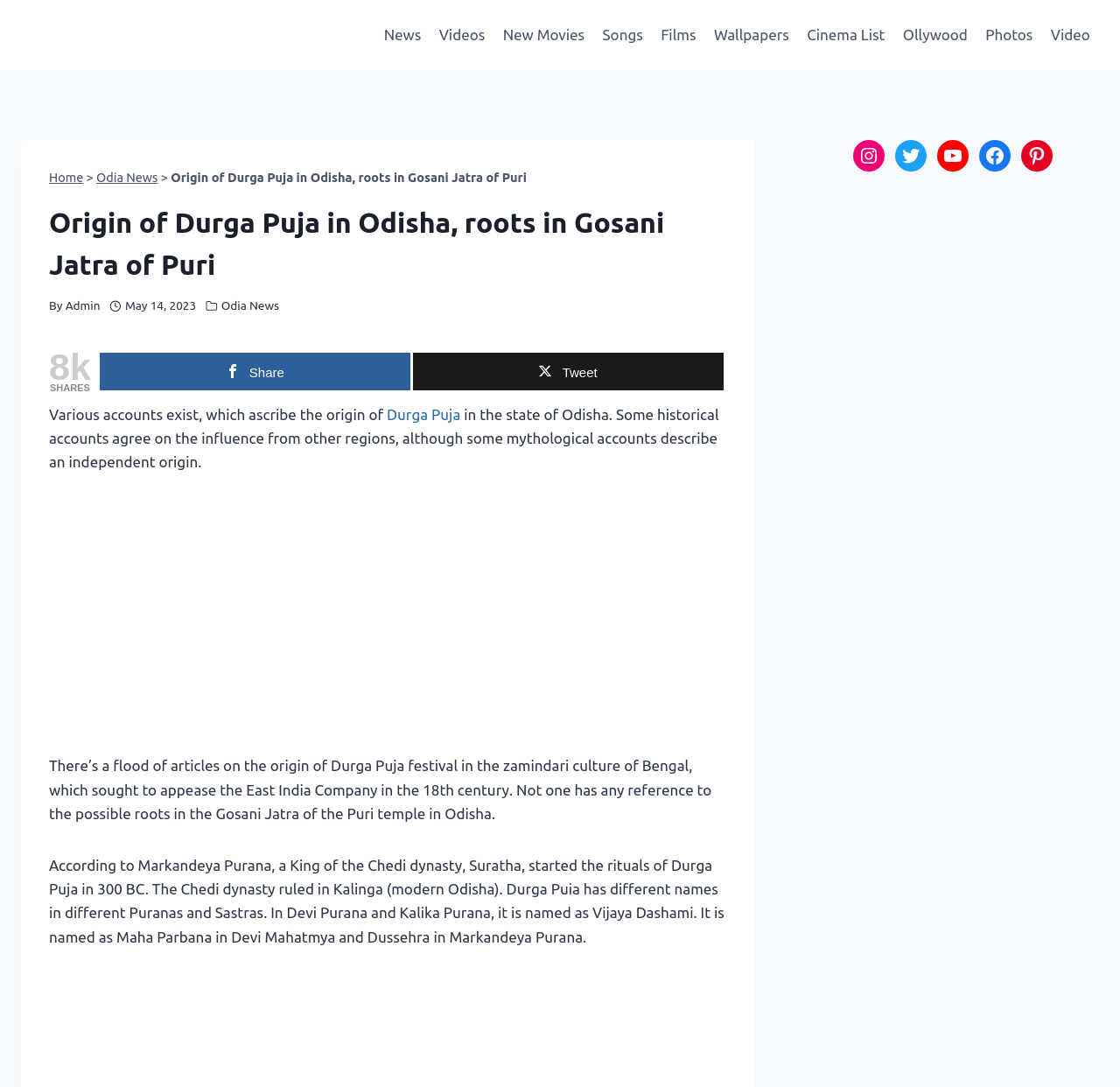Respond to the following query with just one word or a short phrase: 
How many categories are mentioned in the article?

1